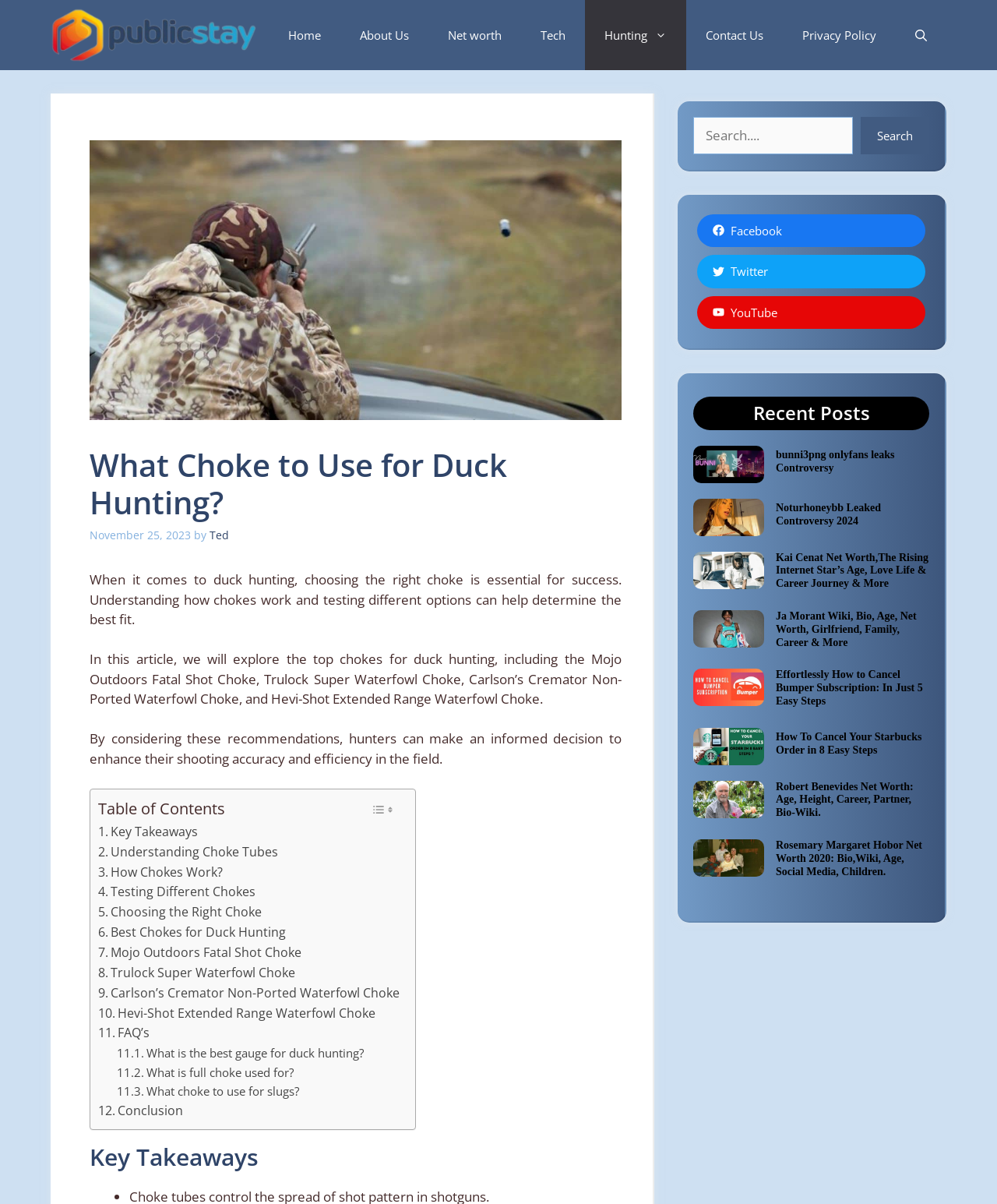How many recent posts are displayed?
Please ensure your answer is as detailed and informative as possible.

I counted the number of recent posts displayed, which are 'bunni3png onlyfans leaks Controversy', 'Noturhoneybb Leaked Controversy 2024', 'Kai Cenat Net Worth', 'Ja Morant Wiki, Bio, Age, Net Worth, Girlfriend, Family, Career & More', 'Effortlessly How to Cancel Bumper Subscription: In Just 5 Easy Steps', and 'How To Cancel Your Starbucks Order in 8 Easy Steps'.